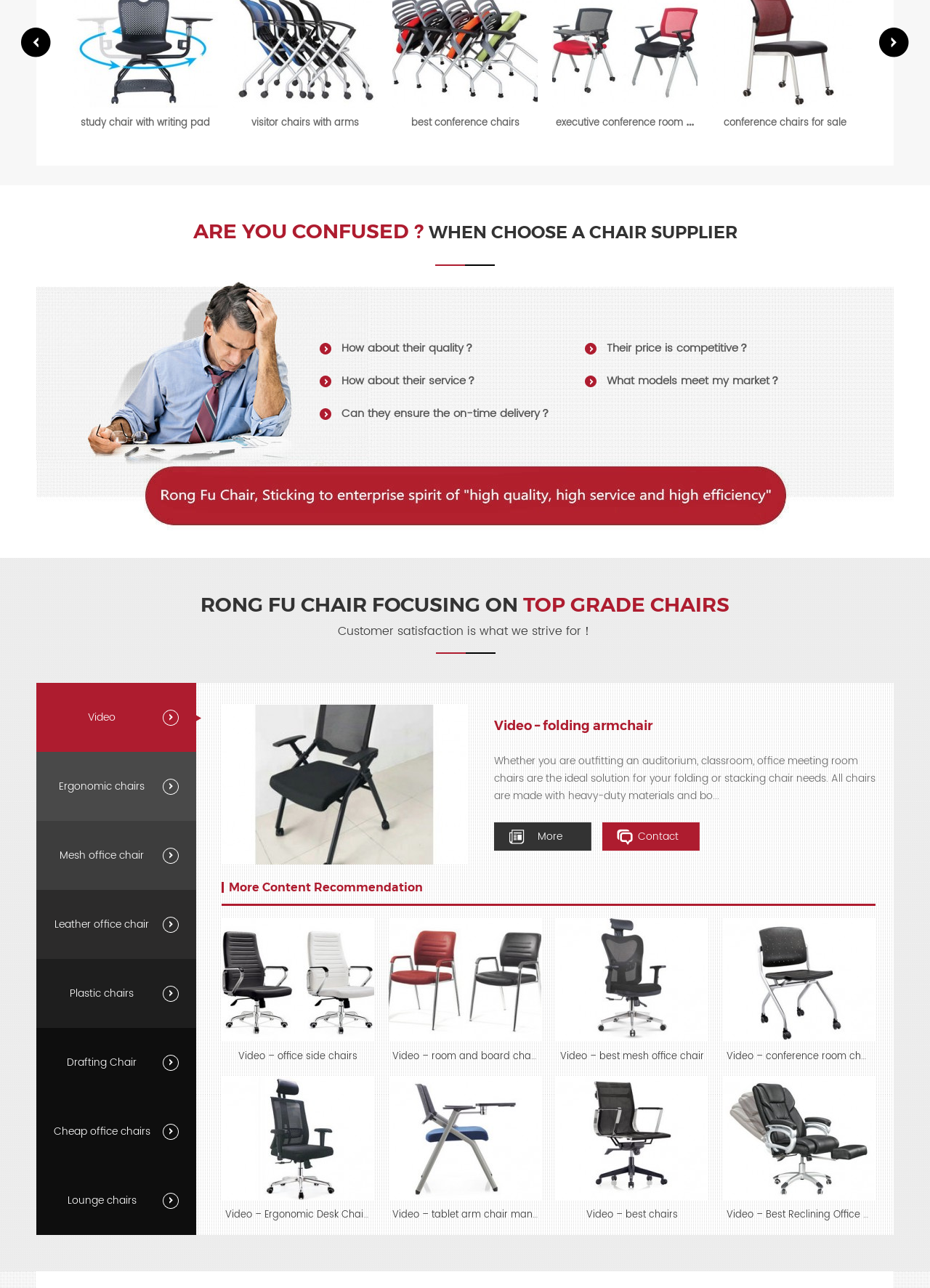Bounding box coordinates should be in the format (top-left x, top-left y, bottom-right x, bottom-right y) and all values should be floating point numbers between 0 and 1. Determine the bounding box coordinate for the UI element described as: parent_node: best conference room chairs

[0.945, 0.021, 0.977, 0.045]